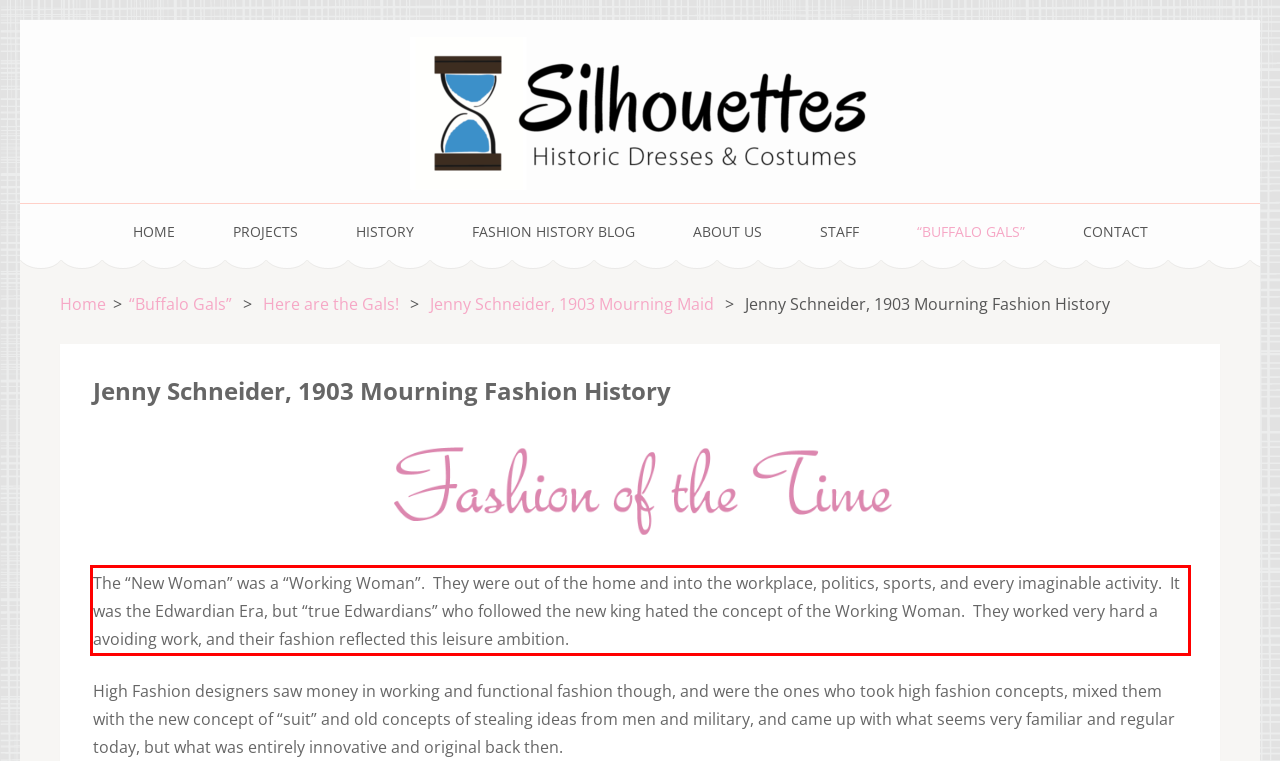By examining the provided screenshot of a webpage, recognize the text within the red bounding box and generate its text content.

The “New Woman” was a “Working Woman”. They were out of the home and into the workplace, politics, sports, and every imaginable activity. It was the Edwardian Era, but “true Edwardians” who followed the new king hated the concept of the Working Woman. They worked very hard a avoiding work, and their fashion reflected this leisure ambition.